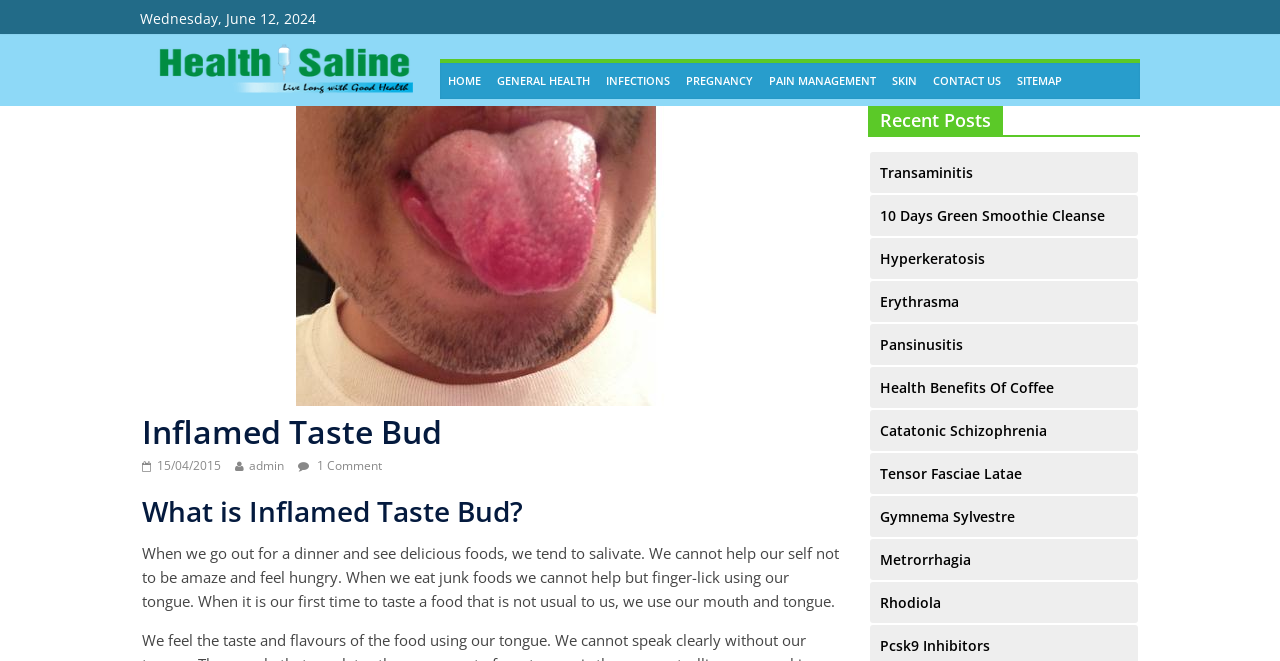Could you specify the bounding box coordinates for the clickable section to complete the following instruction: "Check the 'Recent Posts' section"?

[0.678, 0.161, 0.891, 0.207]